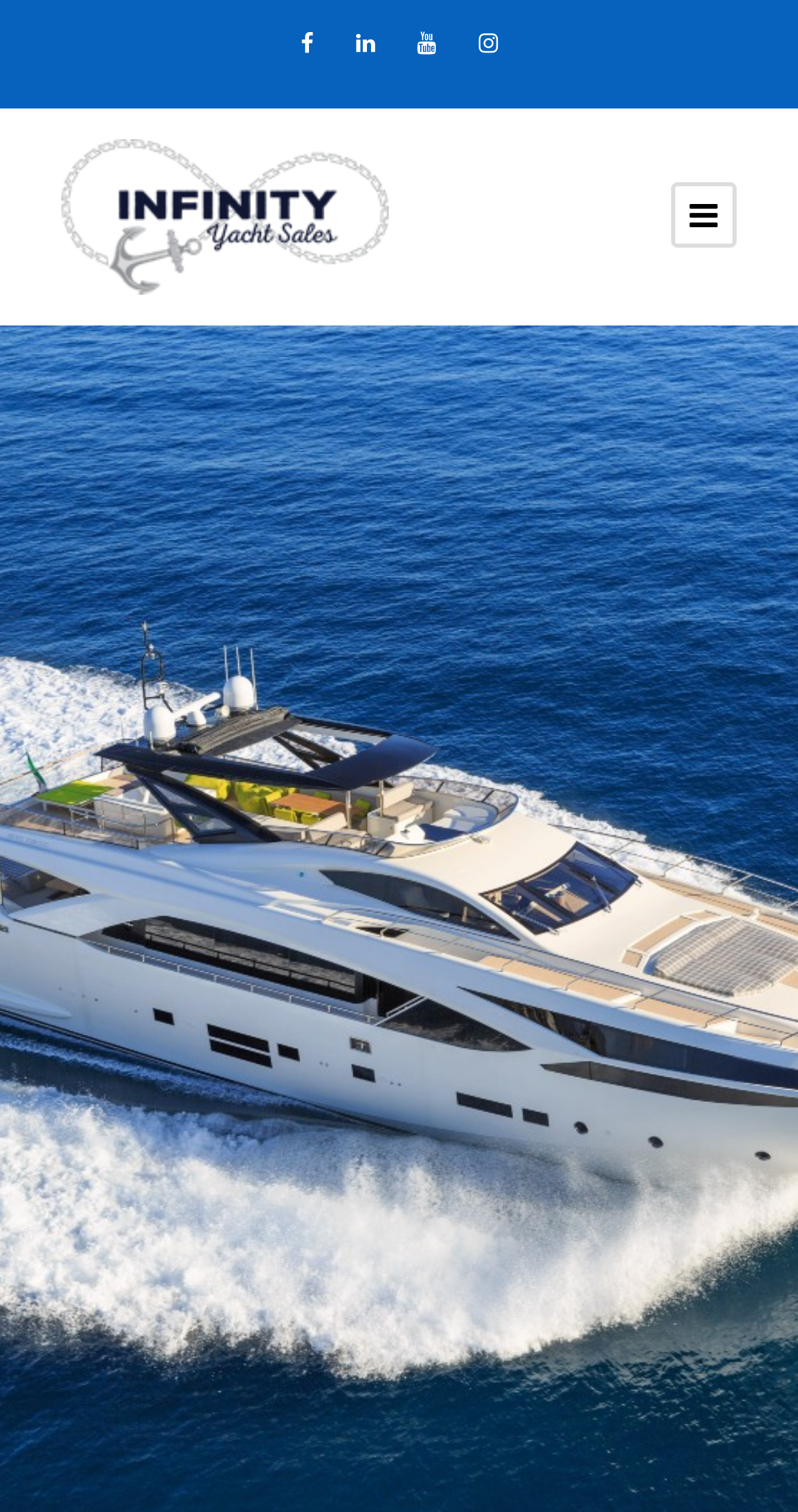From the webpage screenshot, predict the bounding box of the UI element that matches this description: "alt="11" title="logo"".

[0.077, 0.127, 0.487, 0.156]